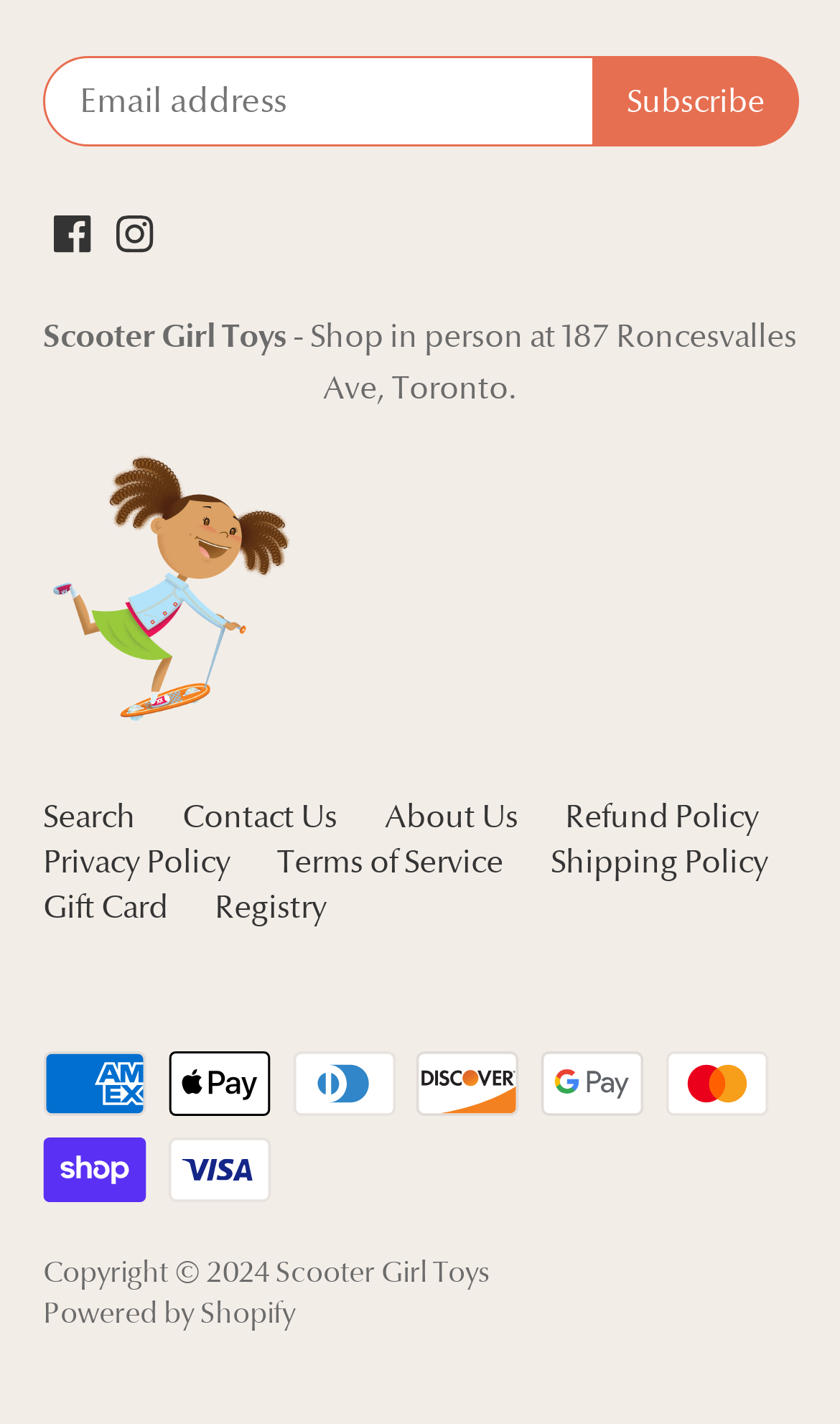Locate the bounding box coordinates of the element that should be clicked to fulfill the instruction: "View refund policy".

[0.672, 0.56, 0.903, 0.589]